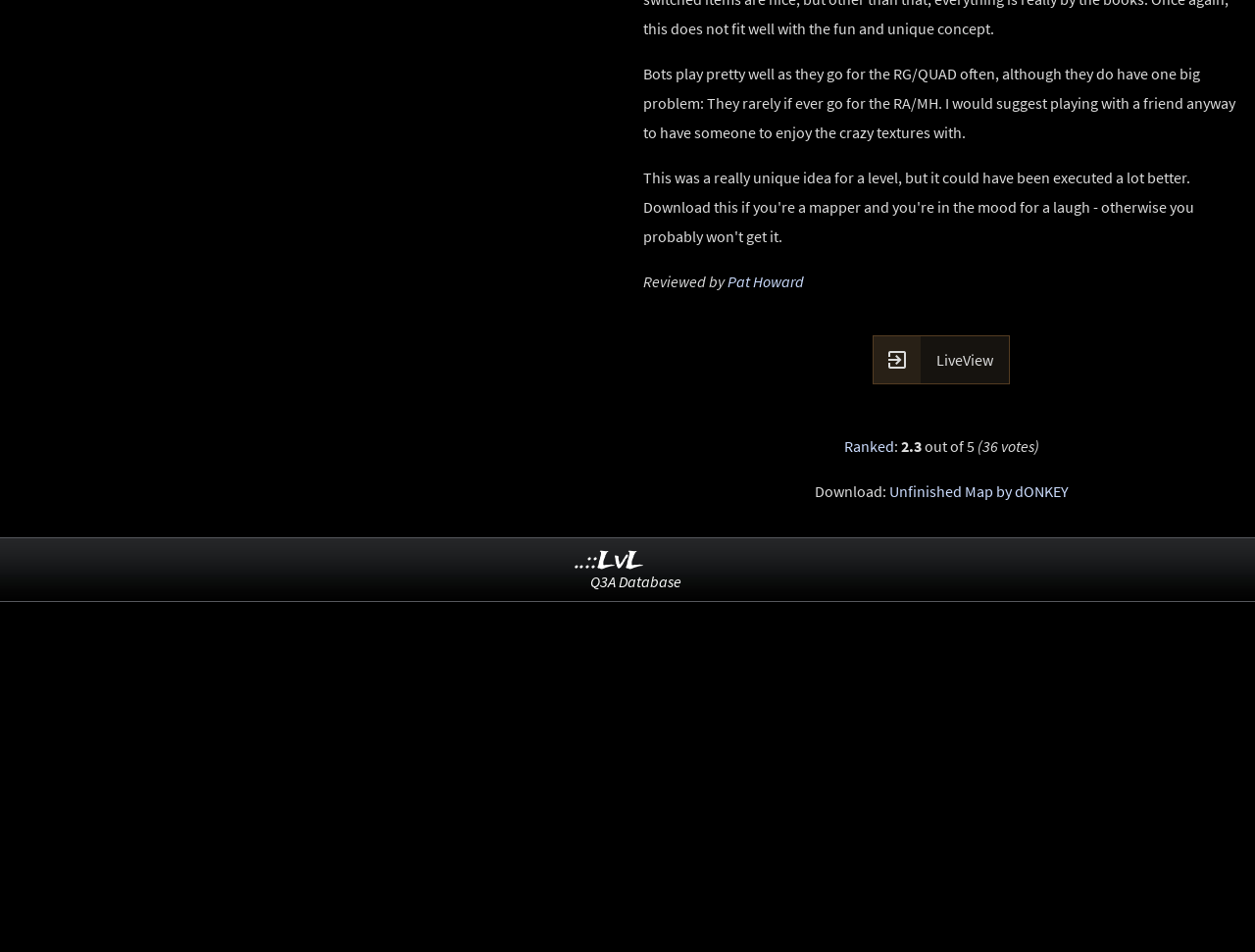What is the author of the map?
Please provide a detailed and thorough answer to the question.

The author of the map can be found in the text 'Download: Unfinished Map by dONKEY' which indicates that dONKEY is the author of the map.